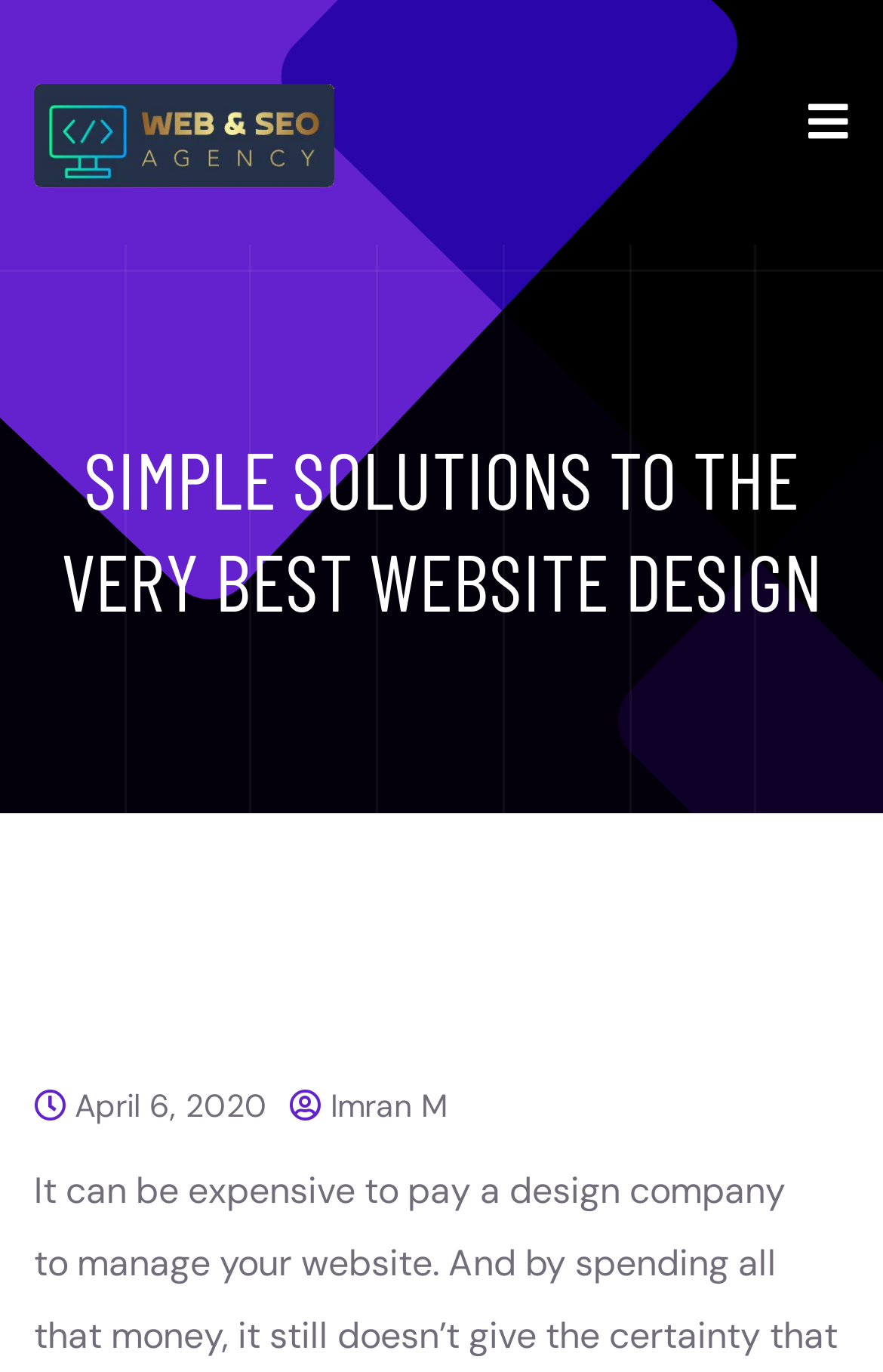Bounding box coordinates should be in the format (top-left x, top-left y, bottom-right x, bottom-right y) and all values should be floating point numbers between 0 and 1. Determine the bounding box coordinate for the UI element described as: alt="Web And SEO Agency"

[0.038, 0.077, 0.379, 0.117]